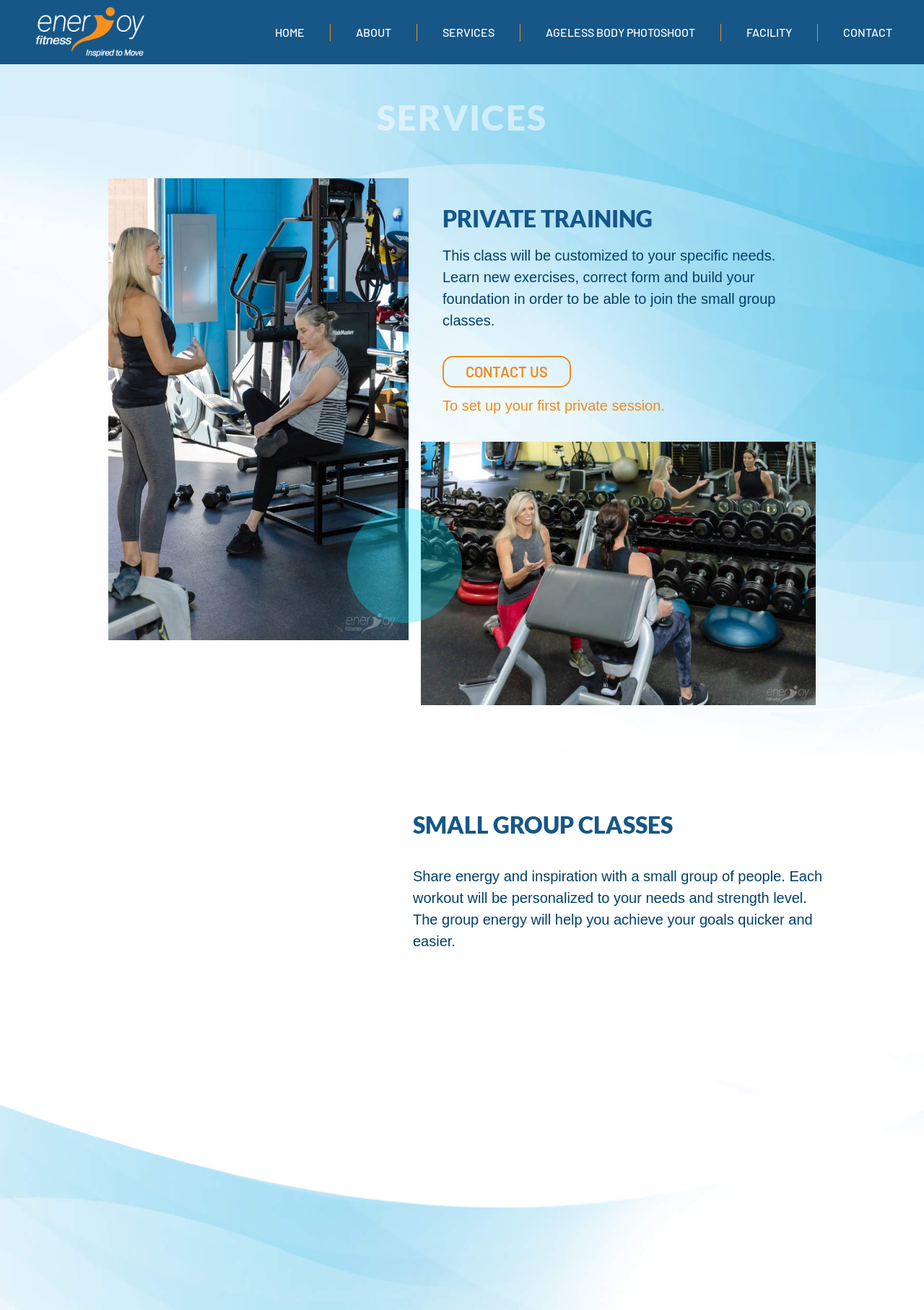Please determine the bounding box coordinates for the UI element described as: "Sales/Hire".

None